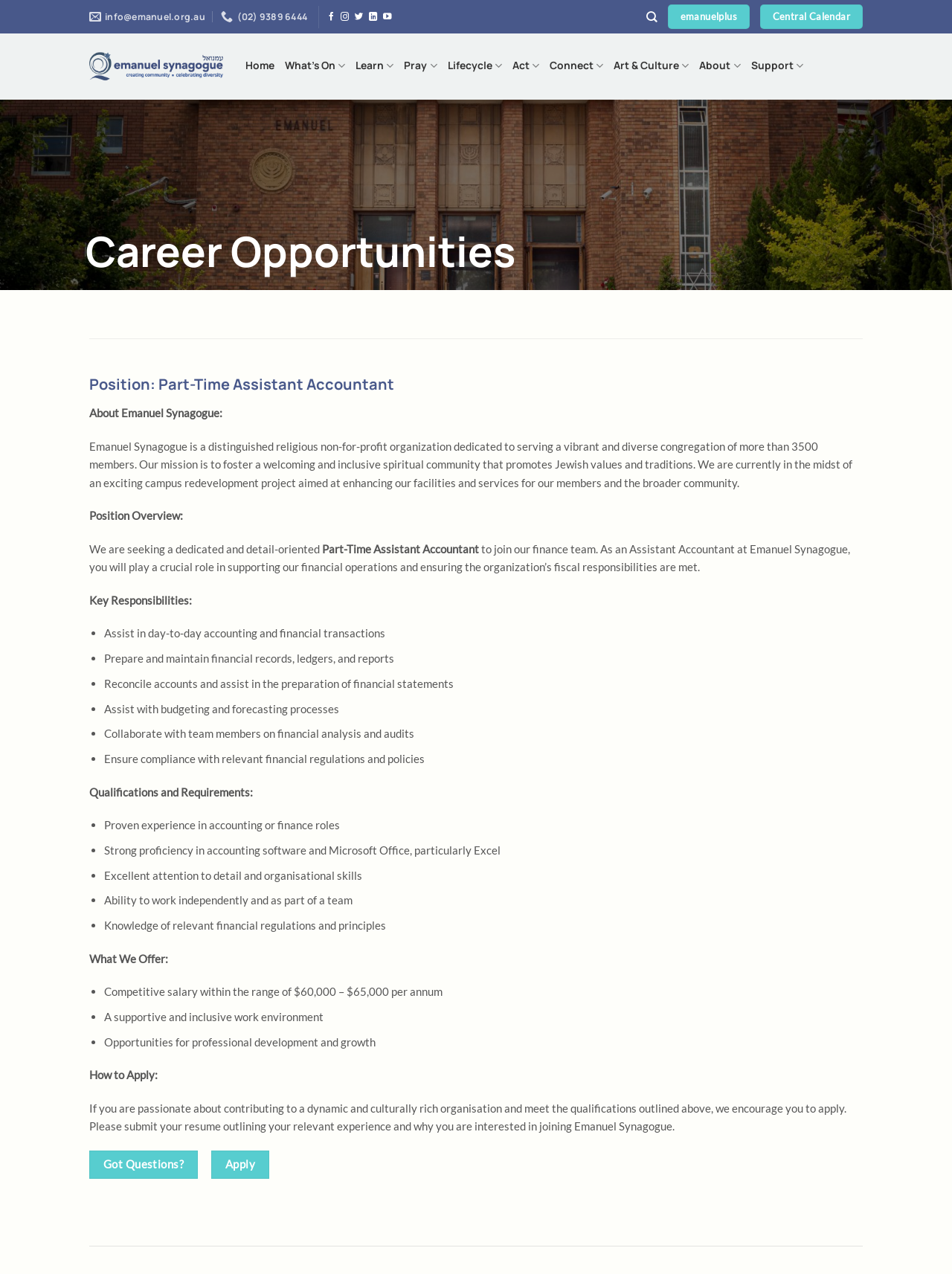Locate the bounding box coordinates of the element that should be clicked to execute the following instruction: "Go to top".

[0.017, 0.72, 0.046, 0.742]